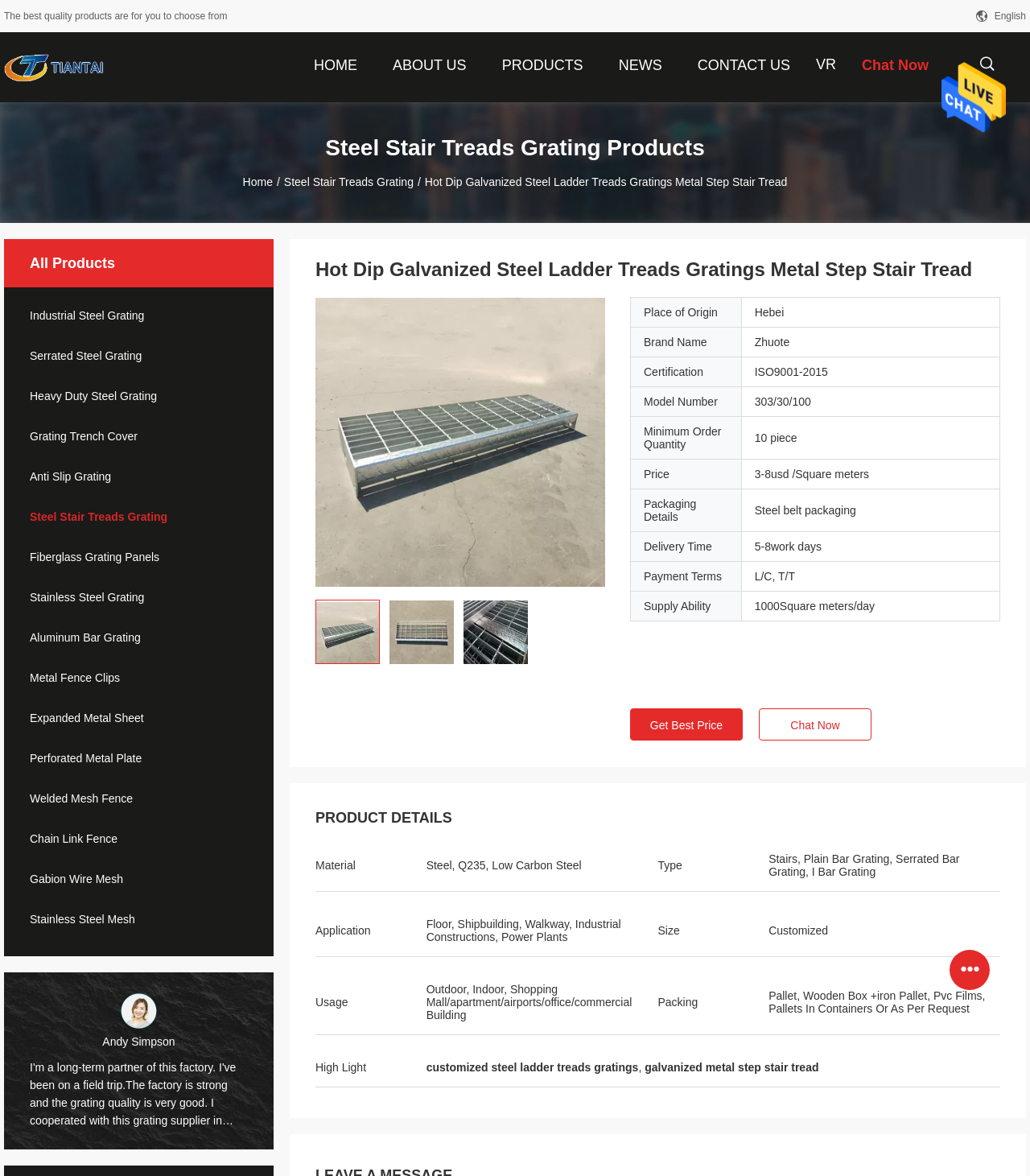Provide the bounding box coordinates of the HTML element this sentence describes: "Accept and close".

None